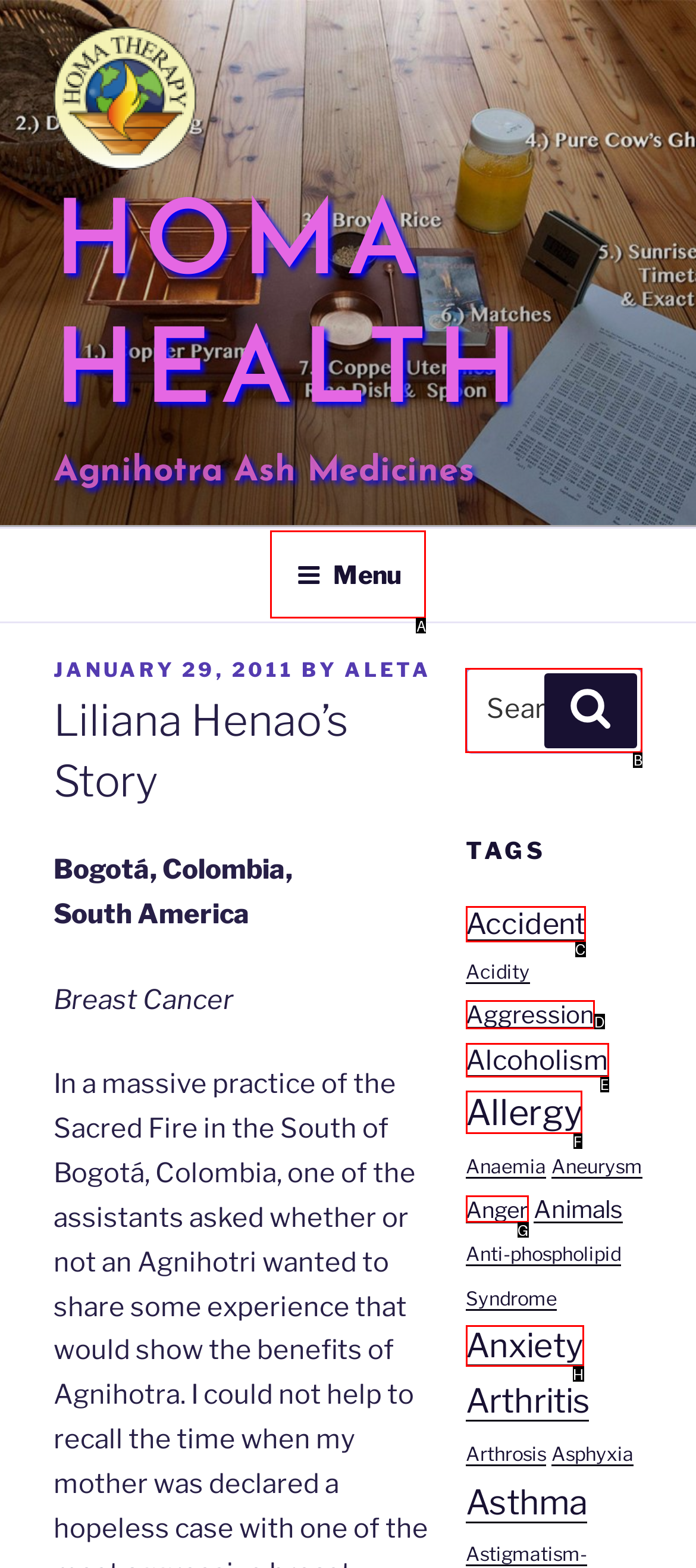Which option should be clicked to complete this task: Search for a term
Reply with the letter of the correct choice from the given choices.

B